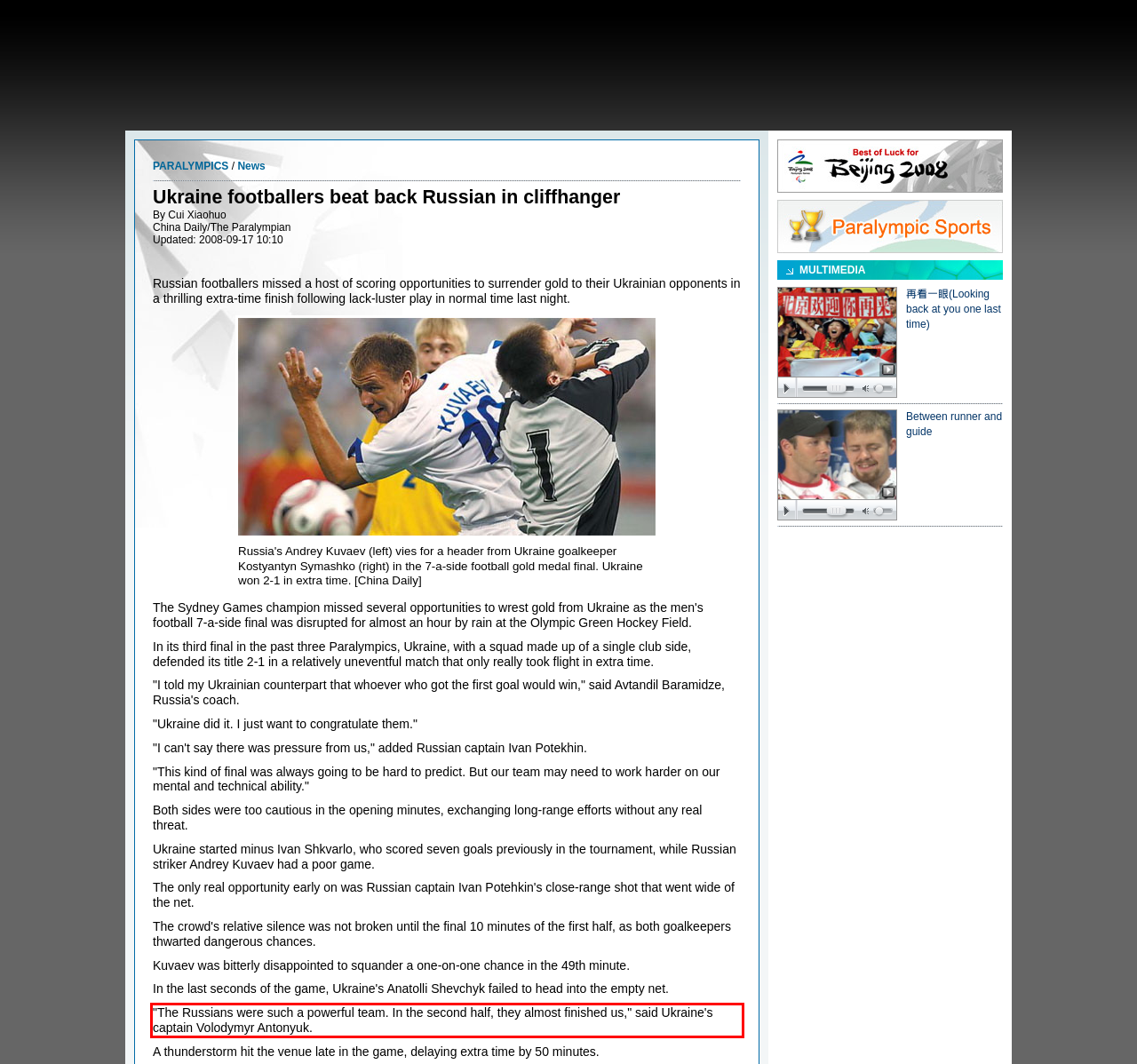You have a screenshot of a webpage with a red bounding box. Use OCR to generate the text contained within this red rectangle.

"The Russians were such a powerful team. In the second half, they almost finished us," said Ukraine's captain Volodymyr Antonyuk.